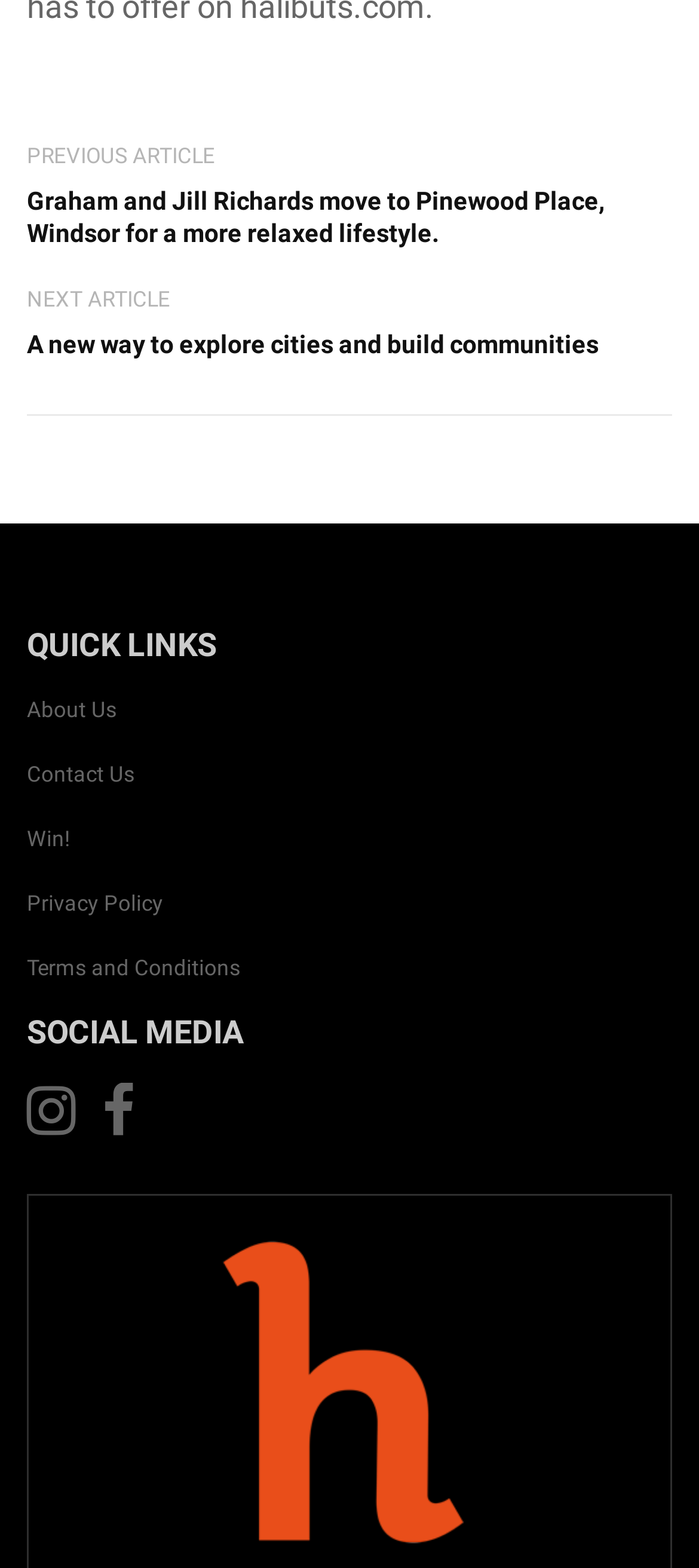What social media platforms are available?
Please respond to the question with a detailed and thorough explanation.

Under the 'SOCIAL MEDIA' heading, there are two links with icons '' and '', which represent Facebook and Twitter respectively. Therefore, the social media platforms available are Facebook and Twitter.